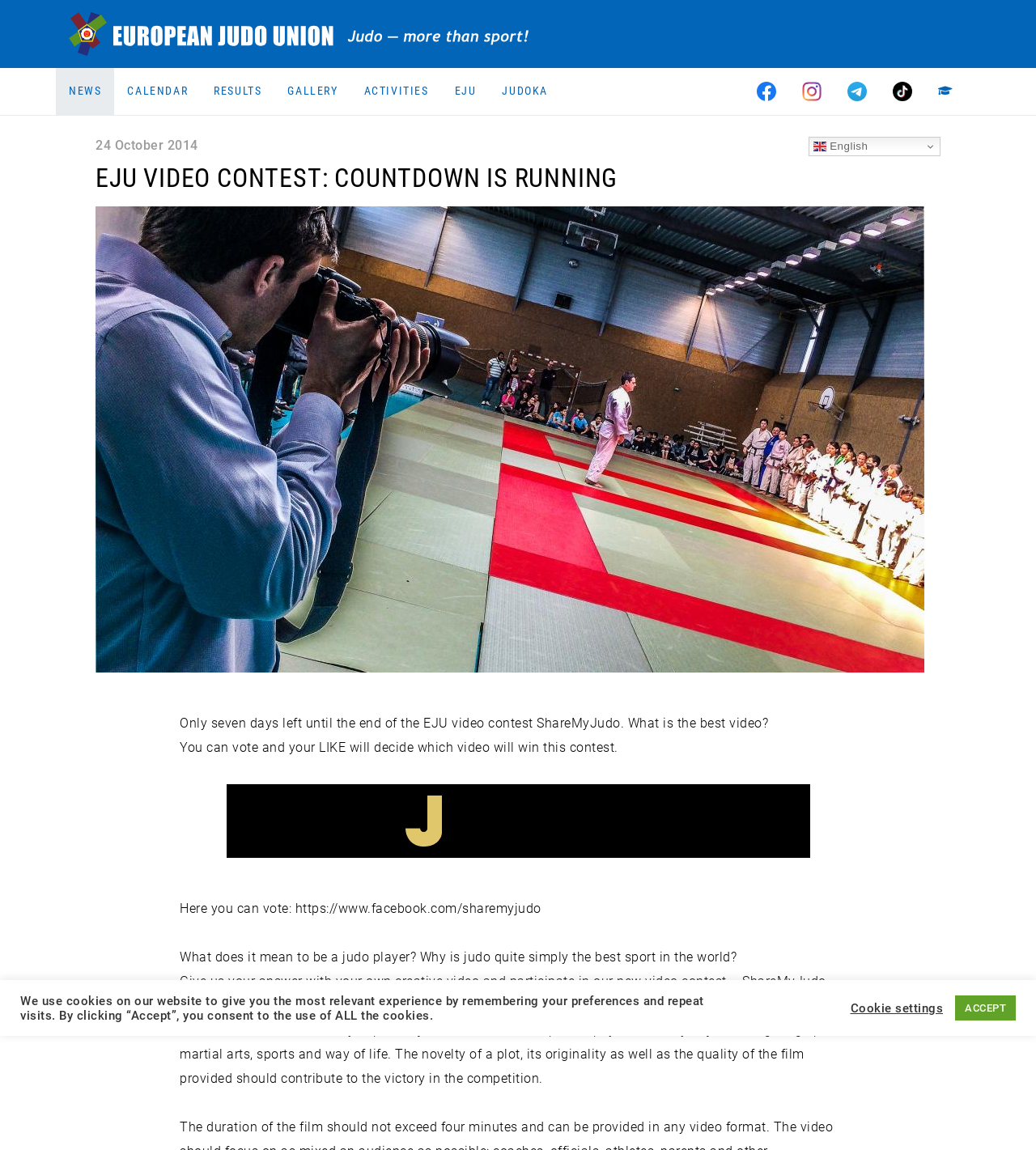Please determine the bounding box coordinates for the UI element described here. Use the format (top-left x, top-left y, bottom-right x, bottom-right y) with values bounded between 0 and 1: title="European Judo Union"

[0.066, 0.0, 0.51, 0.059]